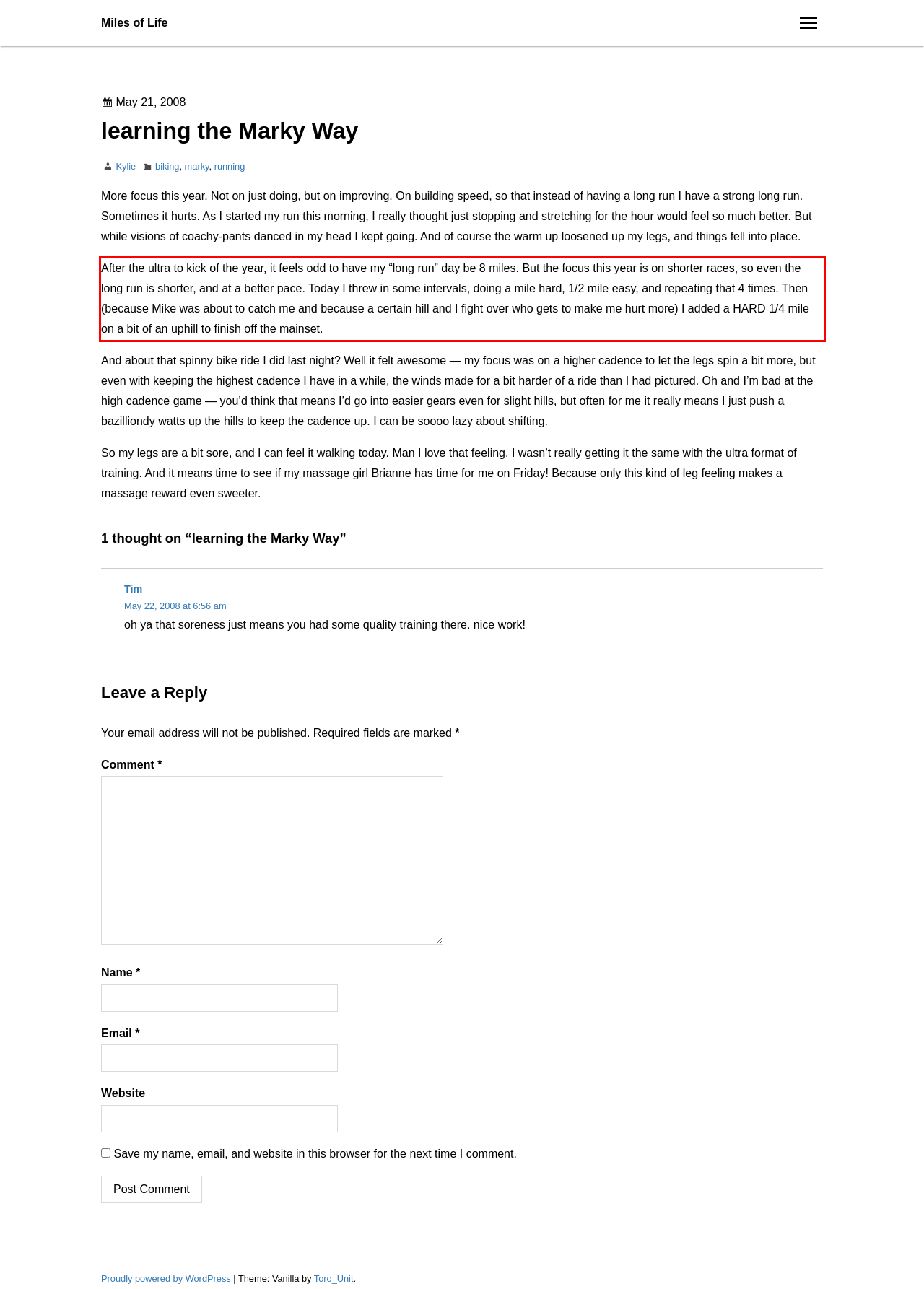Given a screenshot of a webpage containing a red bounding box, perform OCR on the text within this red bounding box and provide the text content.

After the ultra to kick of the year, it feels odd to have my “long run” day be 8 miles. But the focus this year is on shorter races, so even the long run is shorter, and at a better pace. Today I threw in some intervals, doing a mile hard, 1/2 mile easy, and repeating that 4 times. Then (because Mike was about to catch me and because a certain hill and I fight over who gets to make me hurt more) I added a HARD 1/4 mile on a bit of an uphill to finish off the mainset.